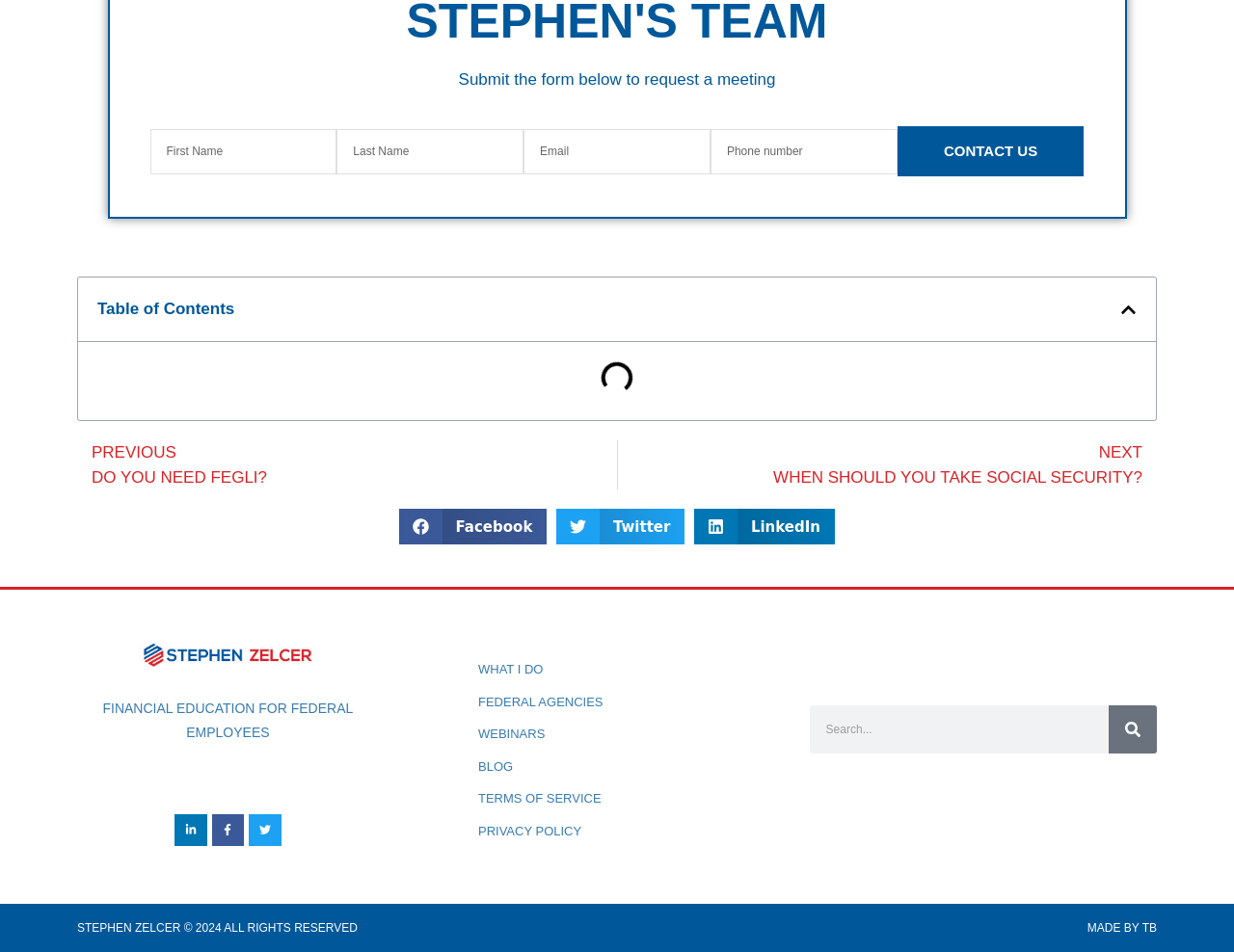Respond to the question below with a single word or phrase:
What is the topic of the webpage?

Financial education